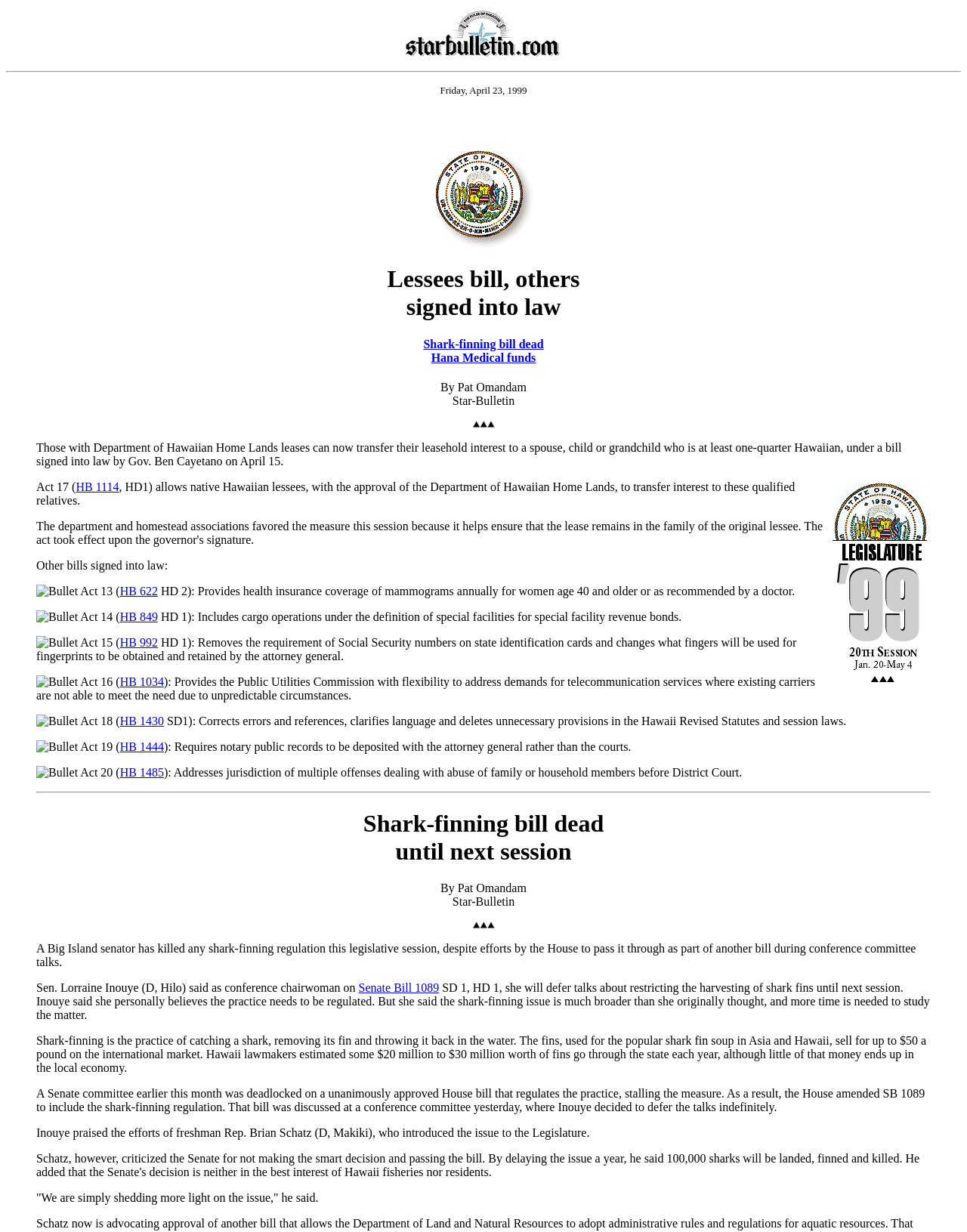Give a full account of the webpage's elements and their arrangement.

The webpage is a news article from the Honolulu Star-Bulletin, dated Friday, April 23, 1999. At the top, there is a logo image of Starbulletin.com, followed by a horizontal separator line. Below the separator, the date "Friday, April 23, 1999" is displayed. 

To the right of the date, there is an image of the Hawaii State Seal. Below the seal, there are two headings: "Lessees bill, others signed into law" and "Shark-finning bill dead Hana Medical funds". The first heading has two links: "Shark-finning bill dead" and "Hana Medical funds". 

Following the headings, there is a paragraph of text about a bill signed into law by Gov. Ben Cayetano, allowing native Hawaiian lessees to transfer their leasehold interest to qualified relatives. The paragraph is accompanied by an image related to the 1999 Hawaii State Legislature. 

Below this, there are several sections of text, each preceded by a bullet point image. These sections describe various bills signed into law, including Act 13, Act 14, Act 15, Act 16, Act 18, and Act 19. Each section includes a link to the relevant bill, such as HB 622 or HB 849. 

After these sections, there is another horizontal separator line, followed by a heading "Shark-finning bill dead until next session". Below this heading, there is a paragraph of text about a Big Island senator killing any shark-finning regulation this legislative session, despite efforts by the House to pass it through. The paragraph is accompanied by a link to Senate Bill 1089. 

The rest of the article discusses the shark-finning issue, including the practice of catching sharks, removing their fins, and throwing them back into the water. The article also mentions the estimated value of shark fins and their impact on the local economy.